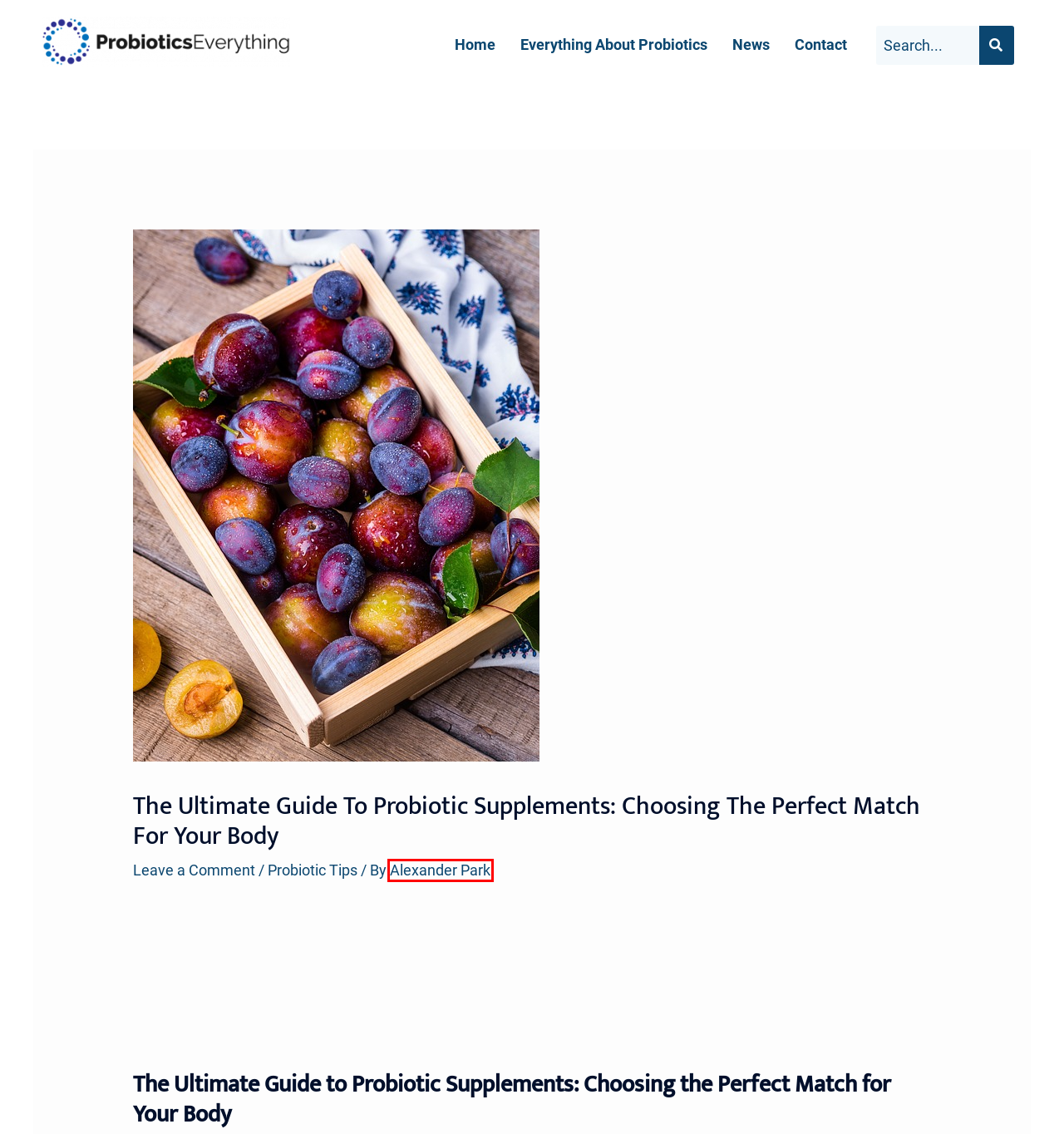You are given a webpage screenshot where a red bounding box highlights an element. Determine the most fitting webpage description for the new page that loads after clicking the element within the red bounding box. Here are the candidates:
A. Gut Instinct: How Probiotics are Transforming Wellness from Within – ProbioticsEverything
B. ProbioticsEverything
C. Everything About Probiotics – ProbioticsEverything
D. Probiotic Tips – ProbioticsEverything
E. Contact – ProbioticsEverything
F. Alexander Park – ProbioticsEverything
G. News – ProbioticsEverything
H. “The Role of Prebiotics in Boosting Probiotic Effectiveness” – ProbioticsEverything

F